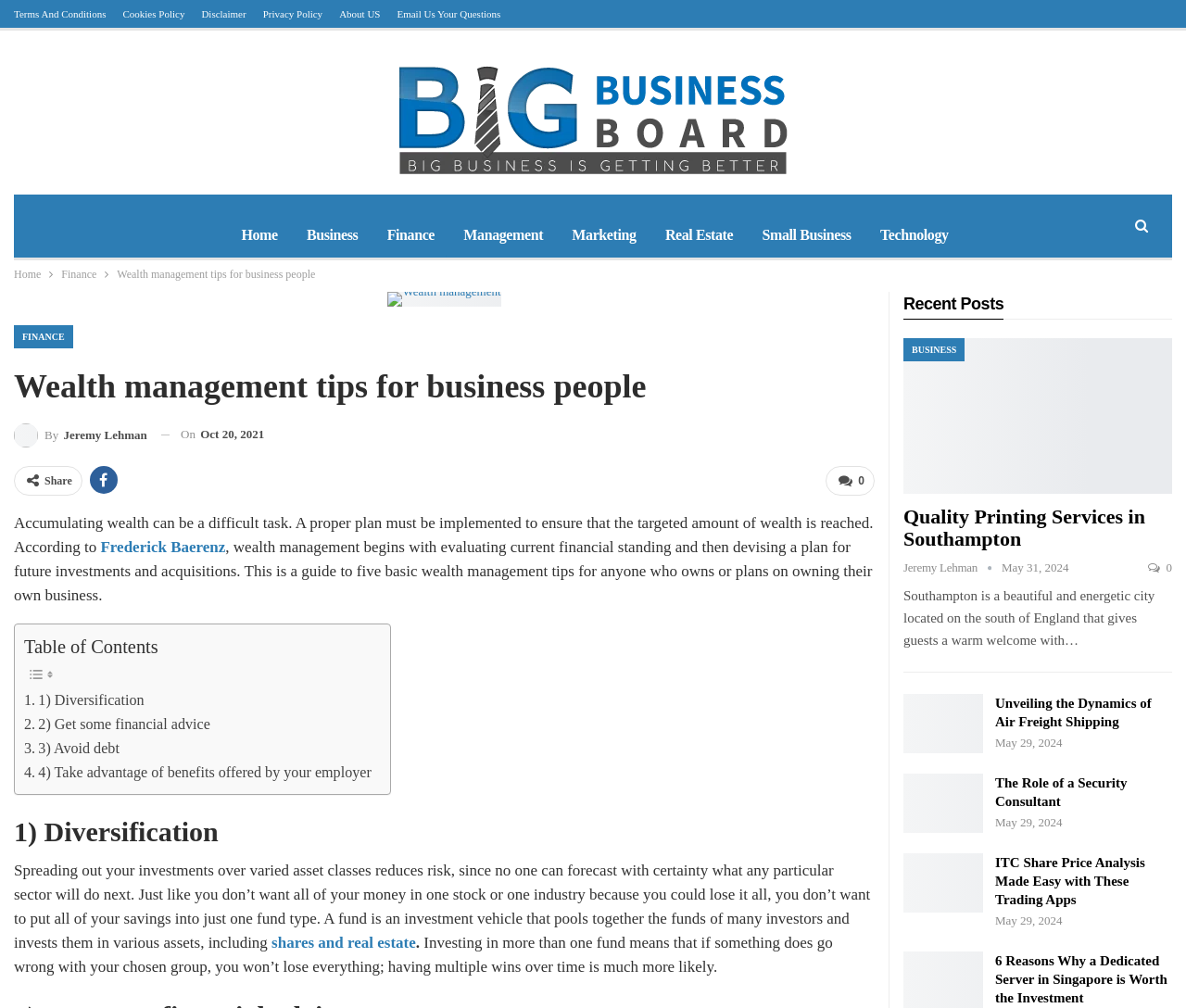Please locate the clickable area by providing the bounding box coordinates to follow this instruction: "Click on the 'About US' link".

[0.307, 0.007, 0.343, 0.019]